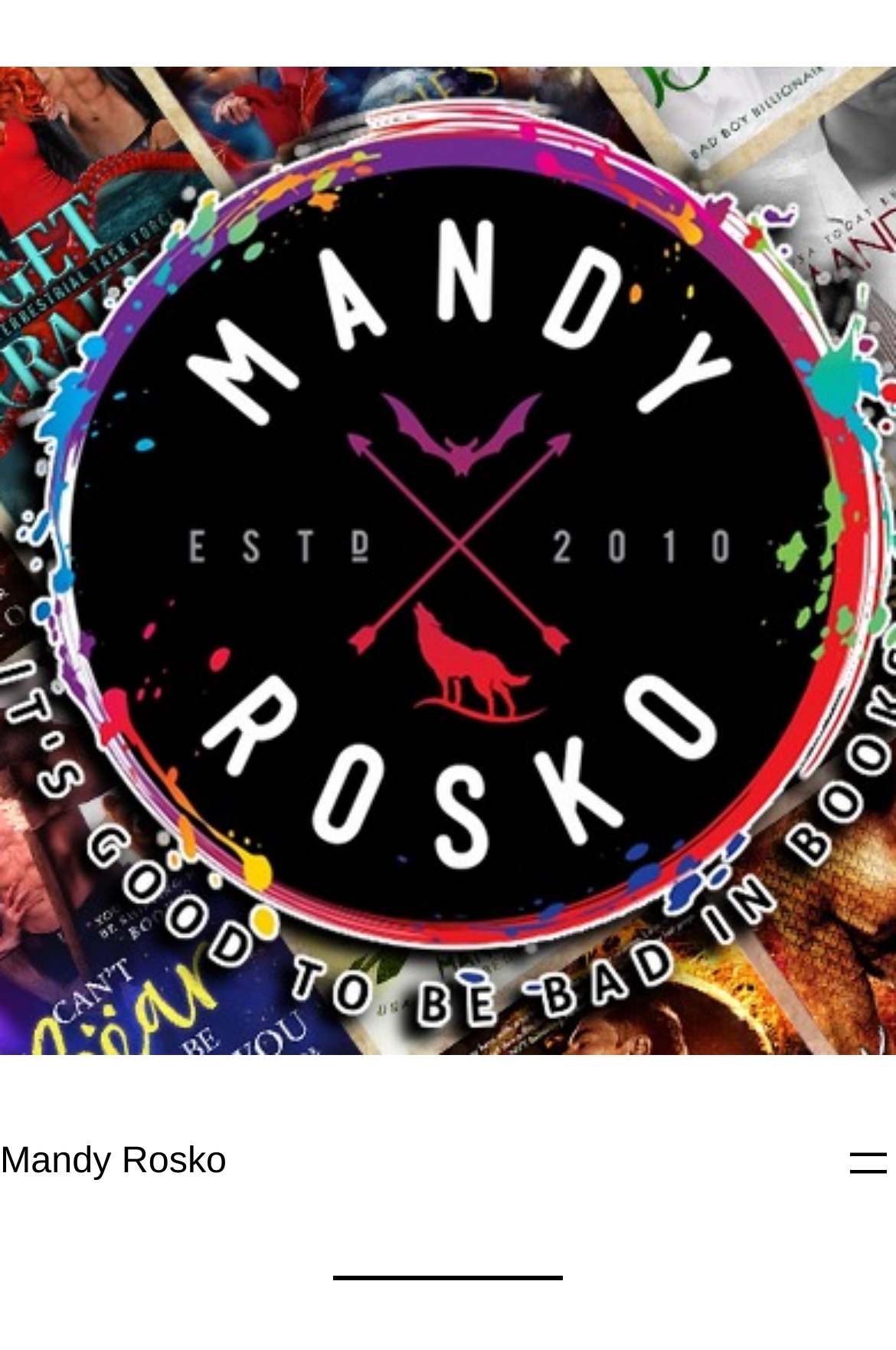Provide the bounding box coordinates of the UI element this sentence describes: "aria-label="Open menu"".

[0.938, 0.841, 1.0, 0.882]